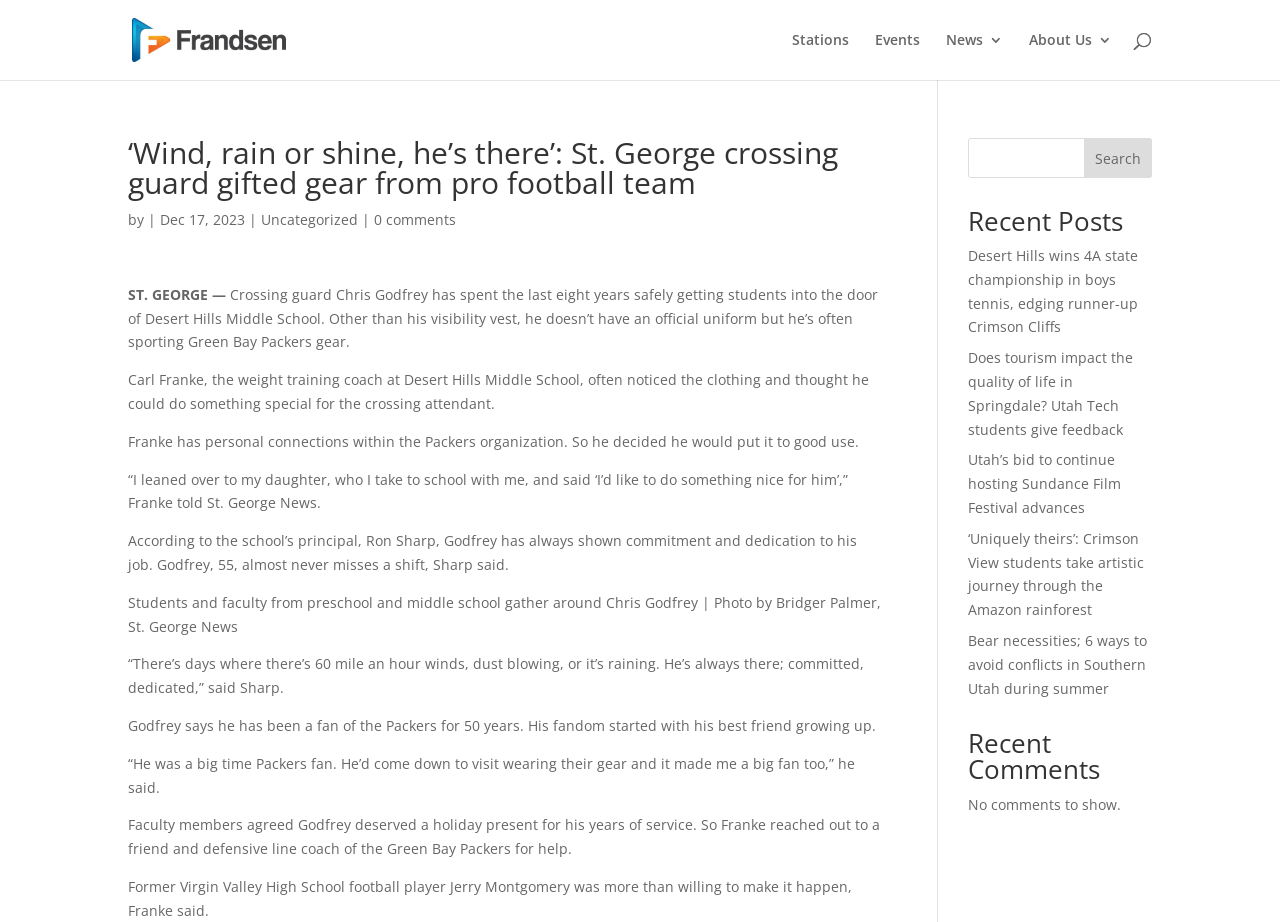Analyze the image and give a detailed response to the question:
What is the name of the football team that gifted Chris Godfrey gear?

I found the answer by reading the article, which mentions that Chris Godfrey is a fan of the Green Bay Packers and was gifted gear by the team.